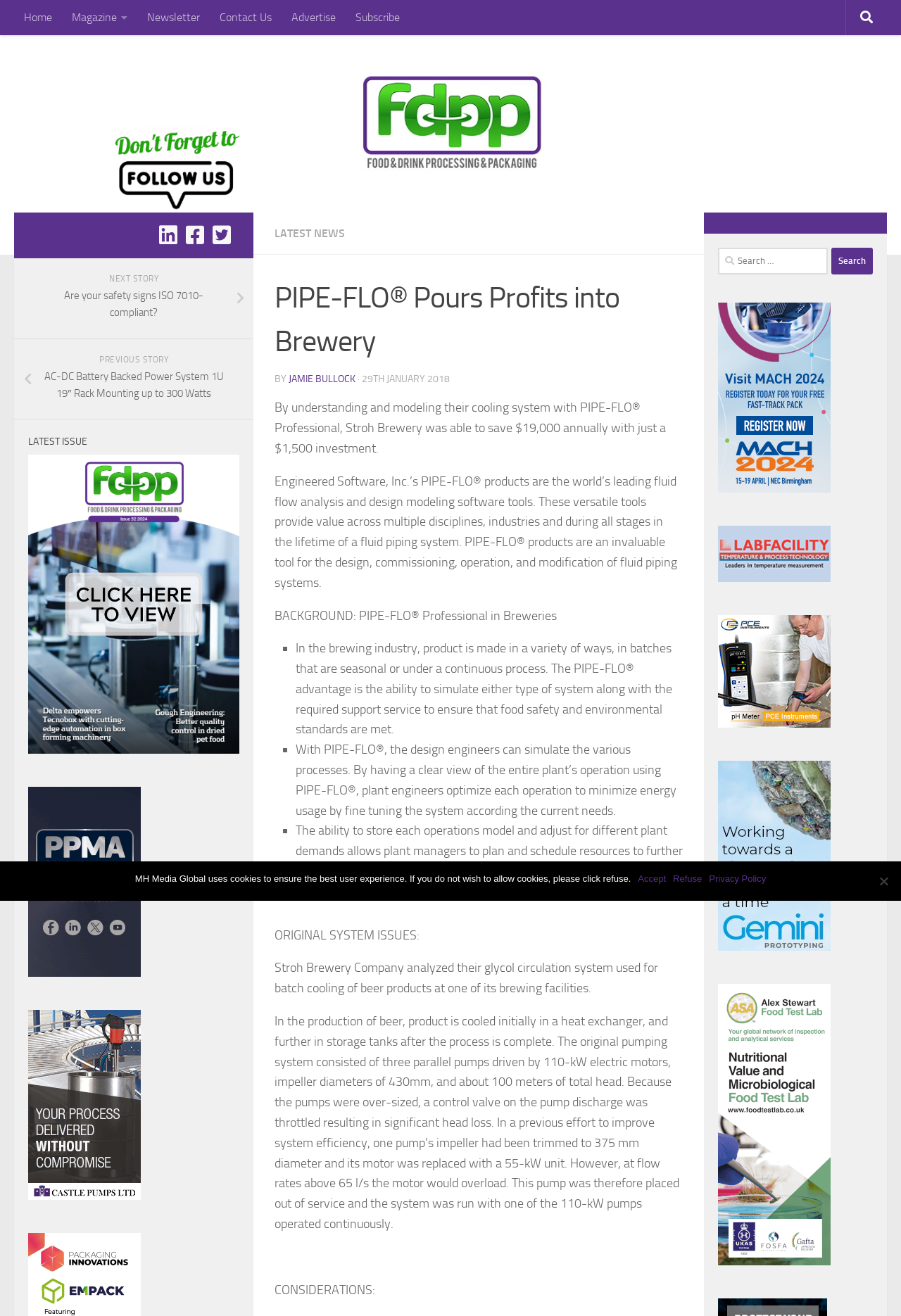Your task is to find and give the main heading text of the webpage.

PIPE-FLO® Pours Profits into Brewery